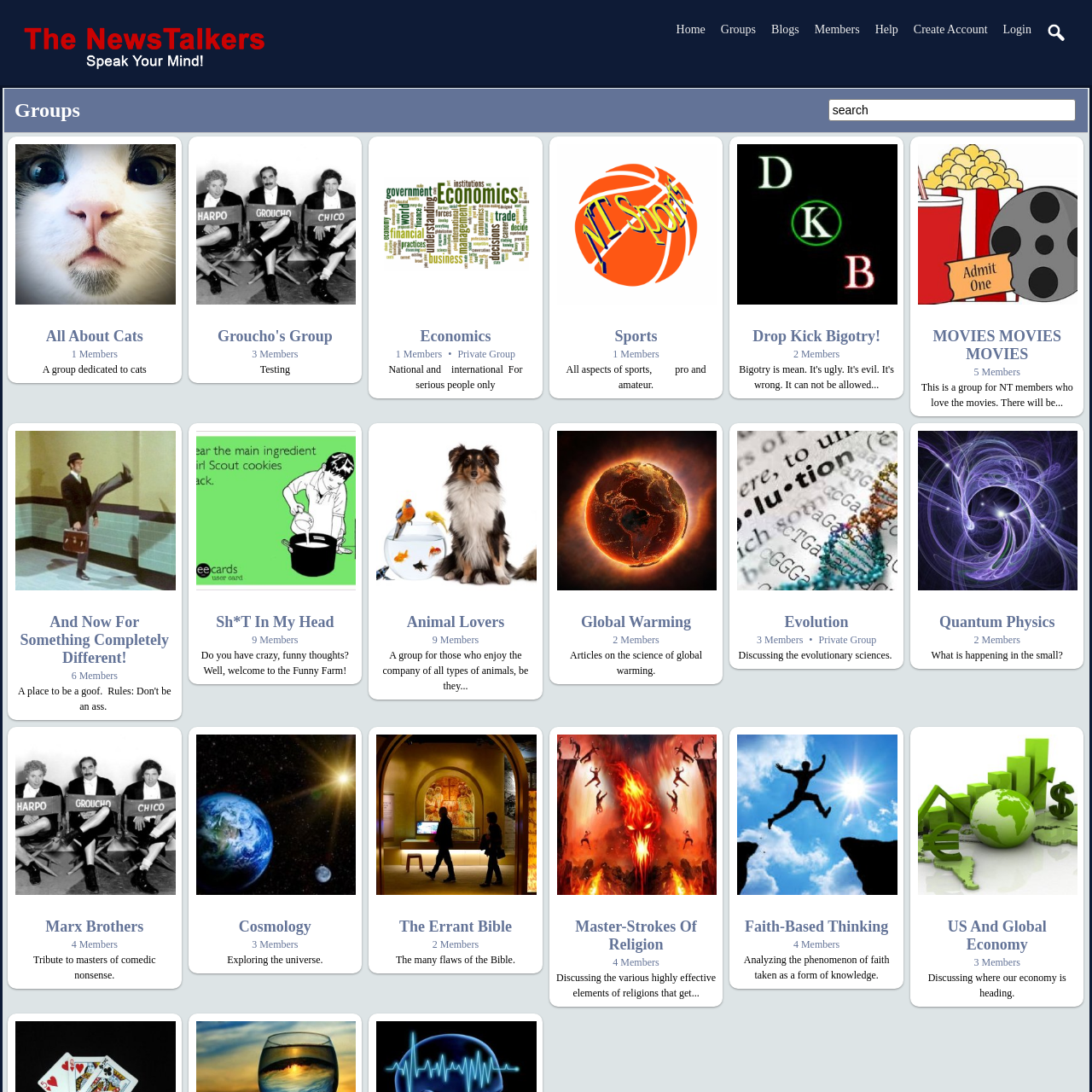Could you determine the bounding box coordinates of the clickable element to complete the instruction: "Login to the website"? Provide the coordinates as four float numbers between 0 and 1, i.e., [left, top, right, bottom].

[0.911, 0.019, 0.952, 0.036]